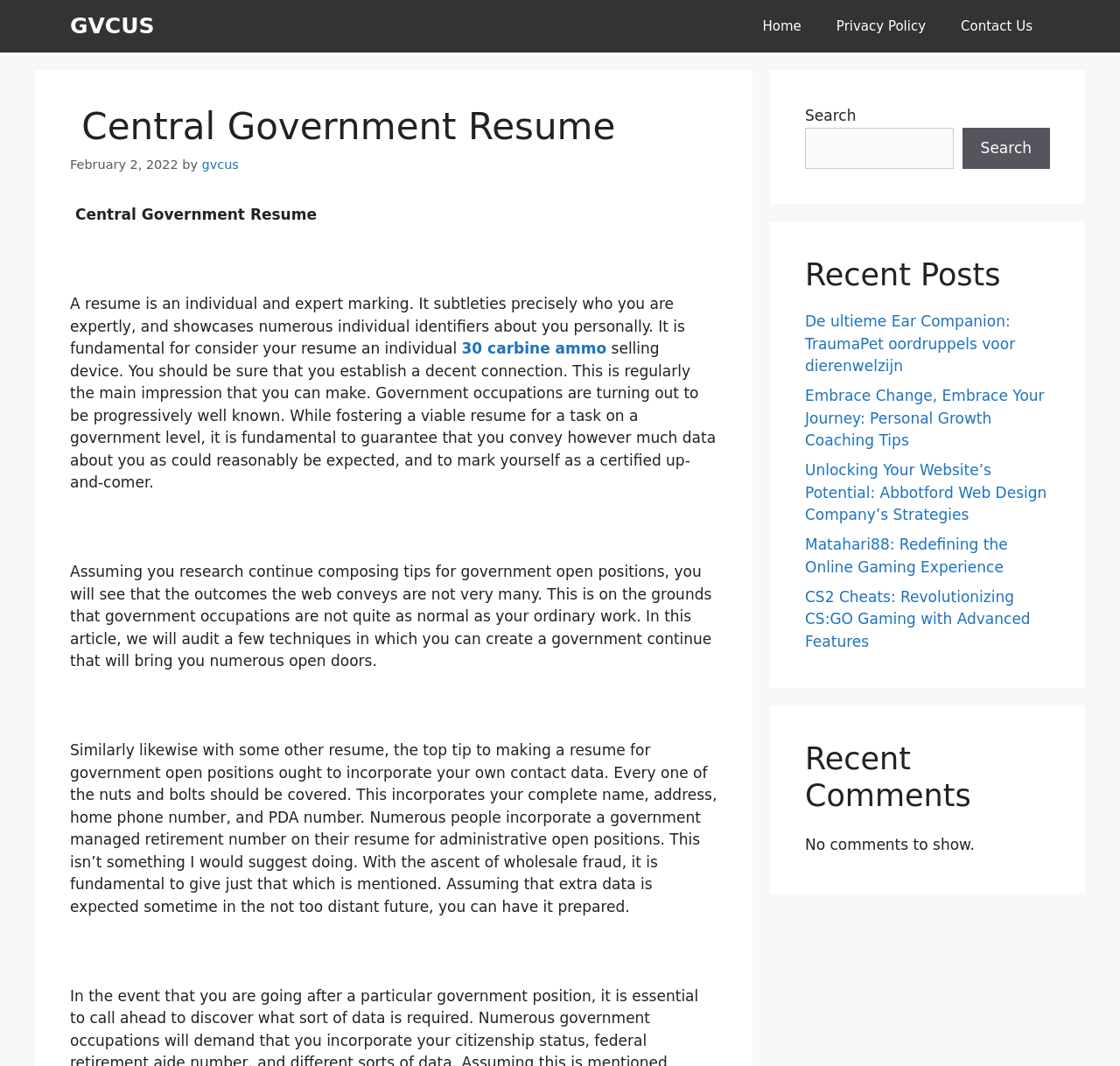Provide the bounding box coordinates of the UI element that matches the description: "Privacy Policy".

[0.731, 0.0, 0.842, 0.049]